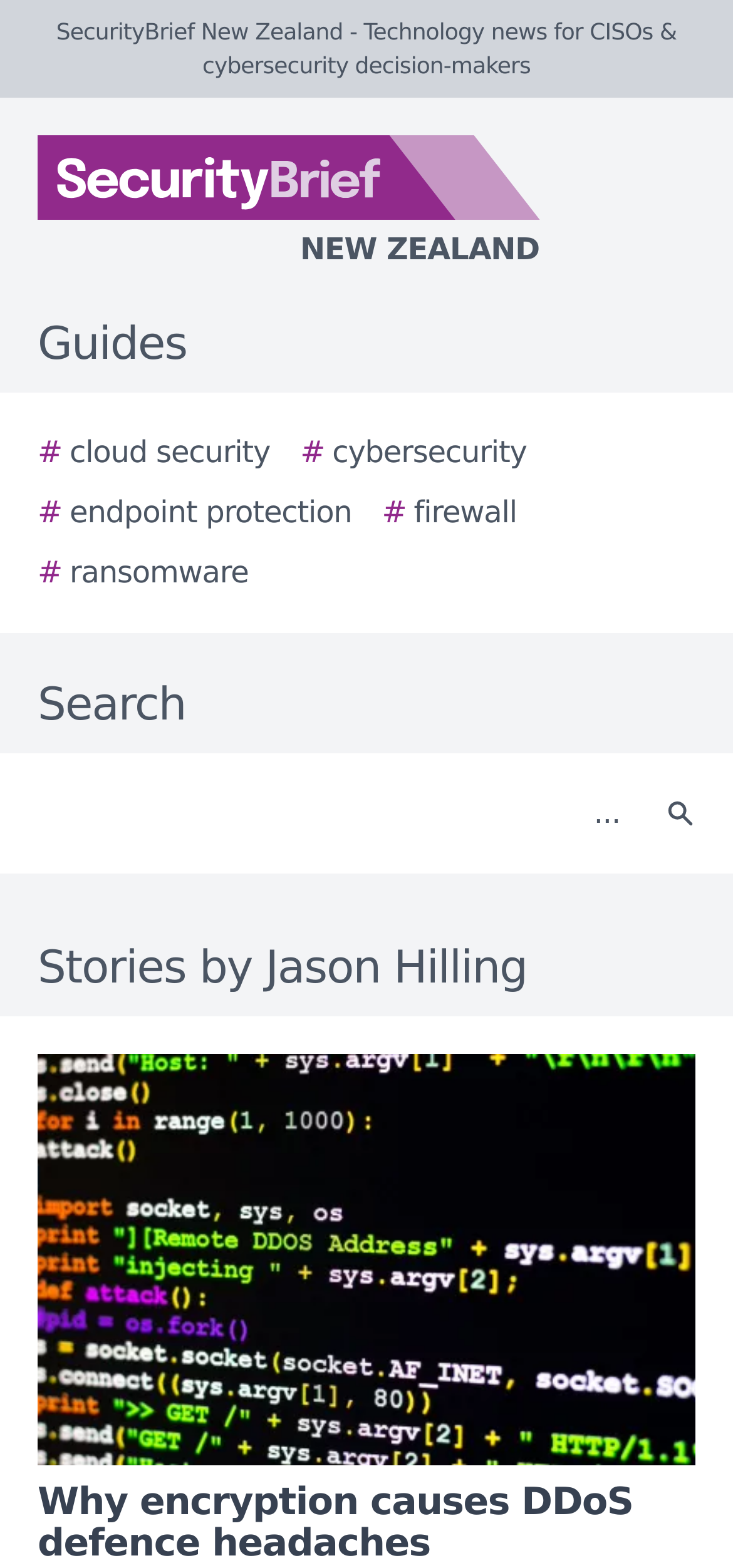How many elements are there in the top navigation bar?
Using the image as a reference, give a one-word or short phrase answer.

3